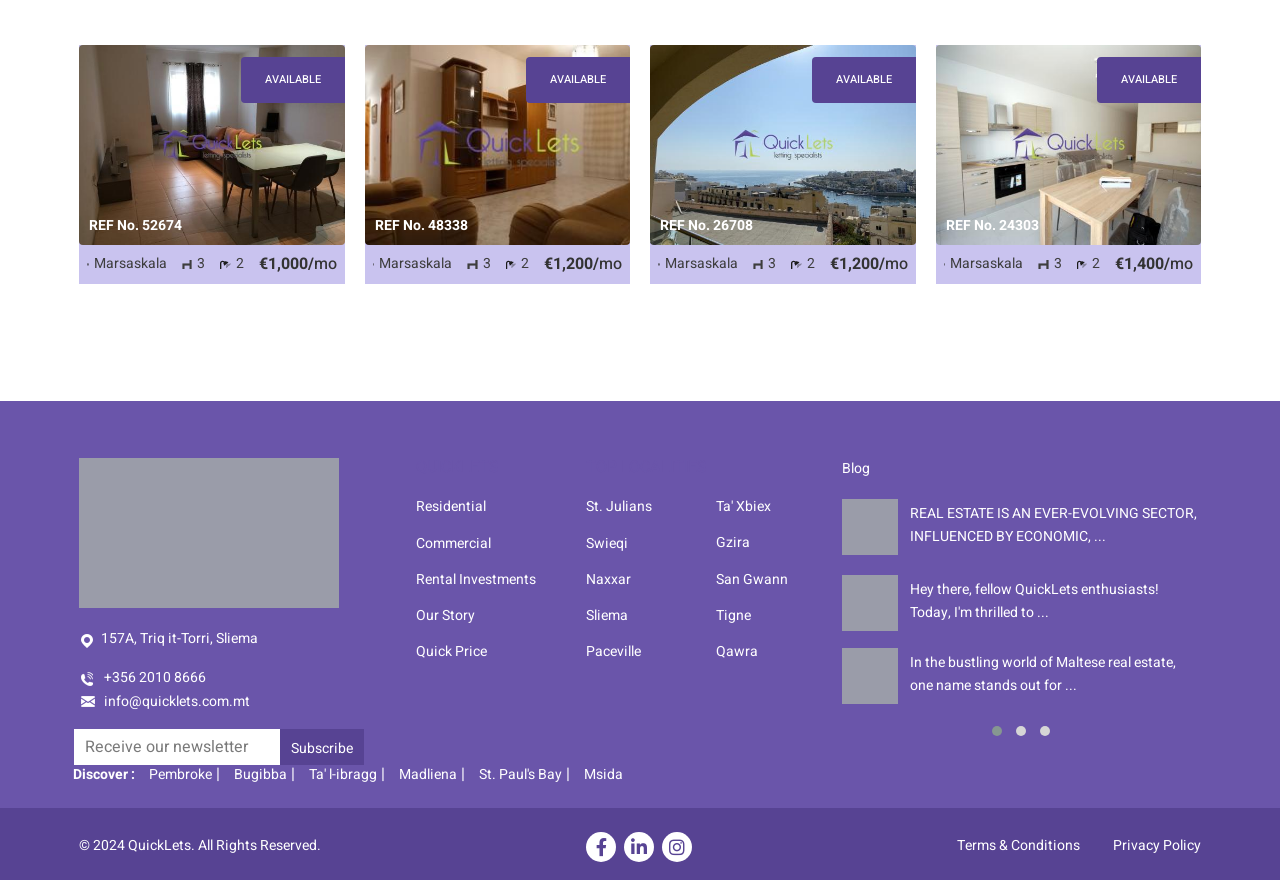How many bedrooms do the apartments have?
Analyze the image and provide a thorough answer to the question.

The webpage displays images of beds and the number '3' next to them, indicating that the apartments have 3 bedrooms.